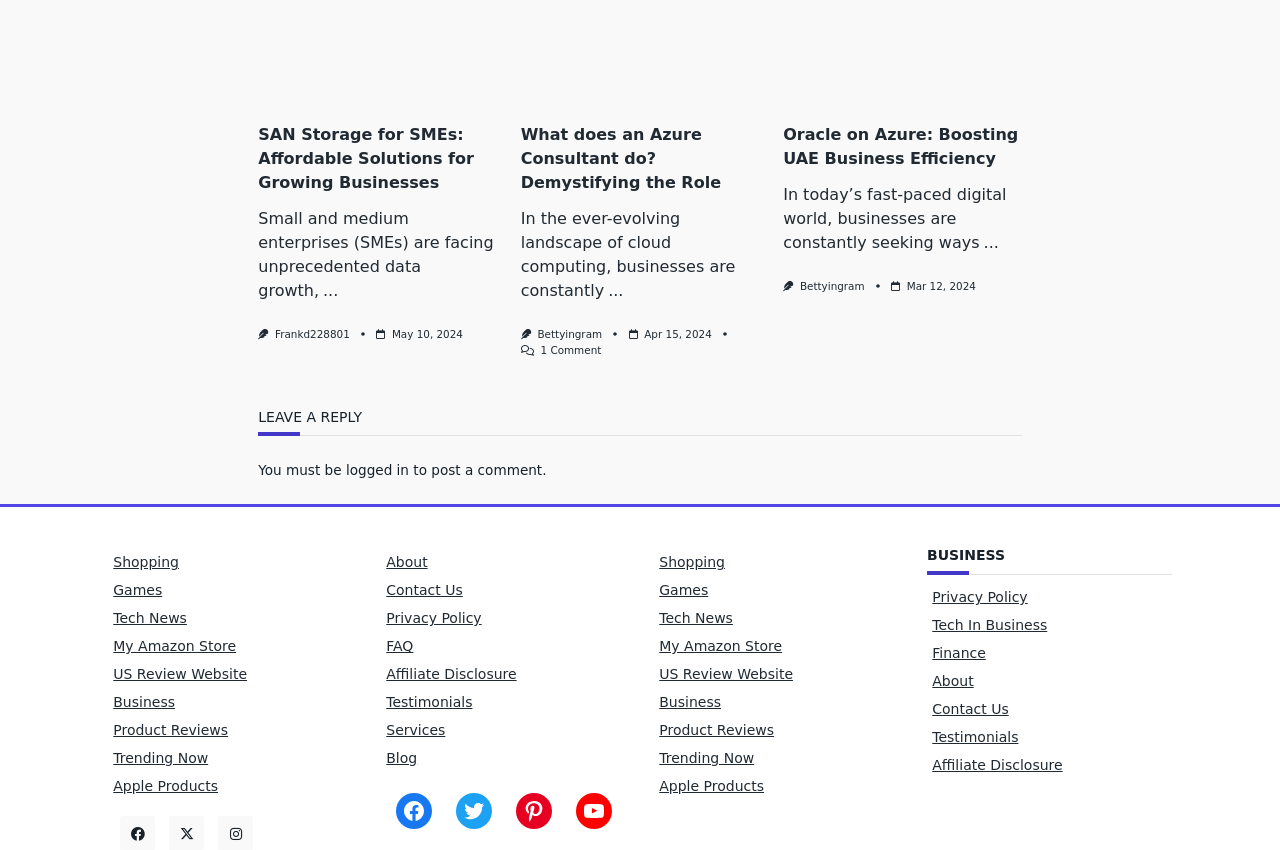What are the categories available on this webpage?
Use the image to answer the question with a single word or phrase.

Shopping, Games, Tech News, etc.